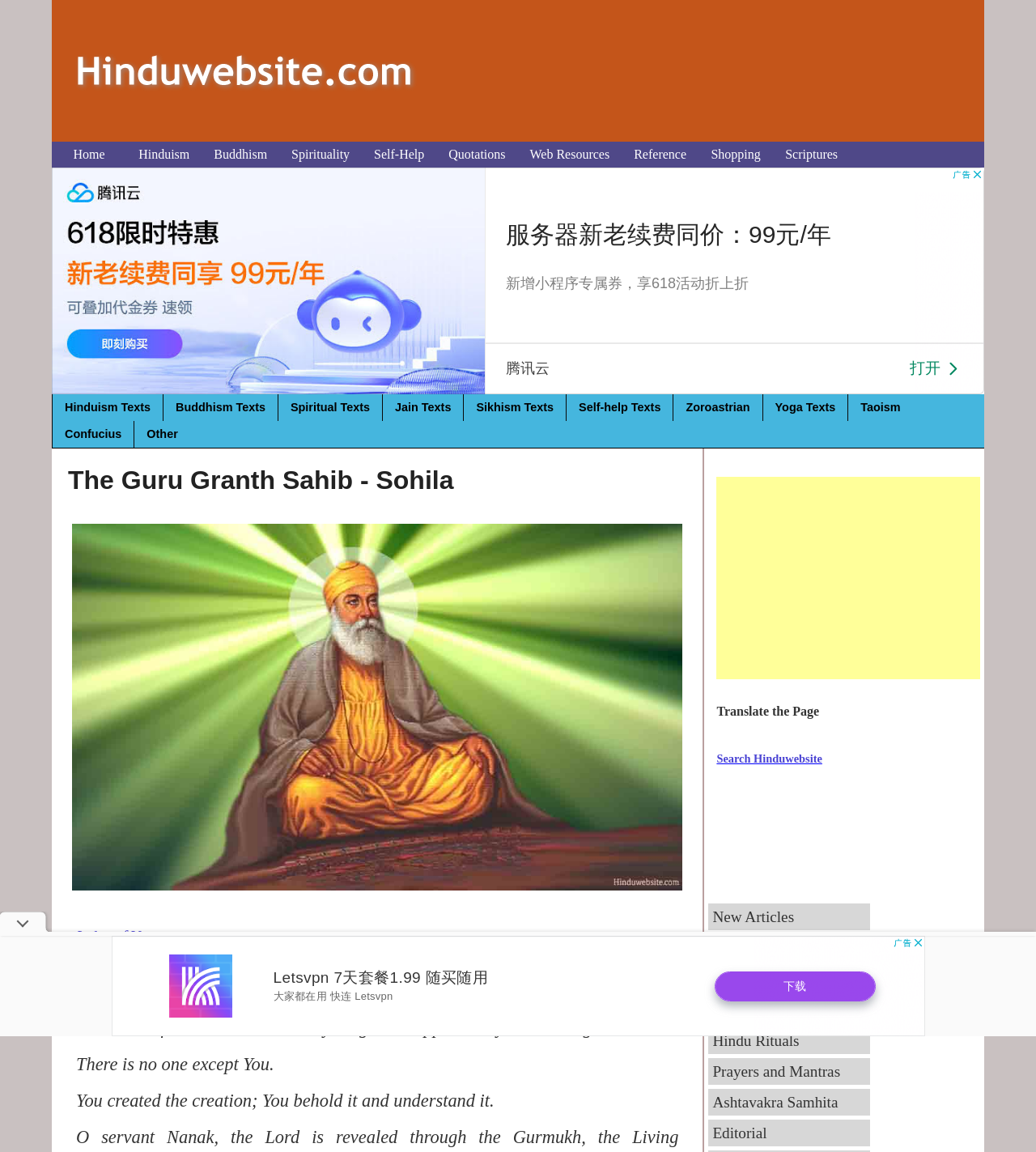Identify the bounding box for the given UI element using the description provided. Coordinates should be in the format (top-left x, top-left y, bottom-right x, bottom-right y) and must be between 0 and 1. Here is the description: aria-label="Advertisement" name="aswift_5" title="Advertisement"

[0.692, 0.414, 0.946, 0.59]